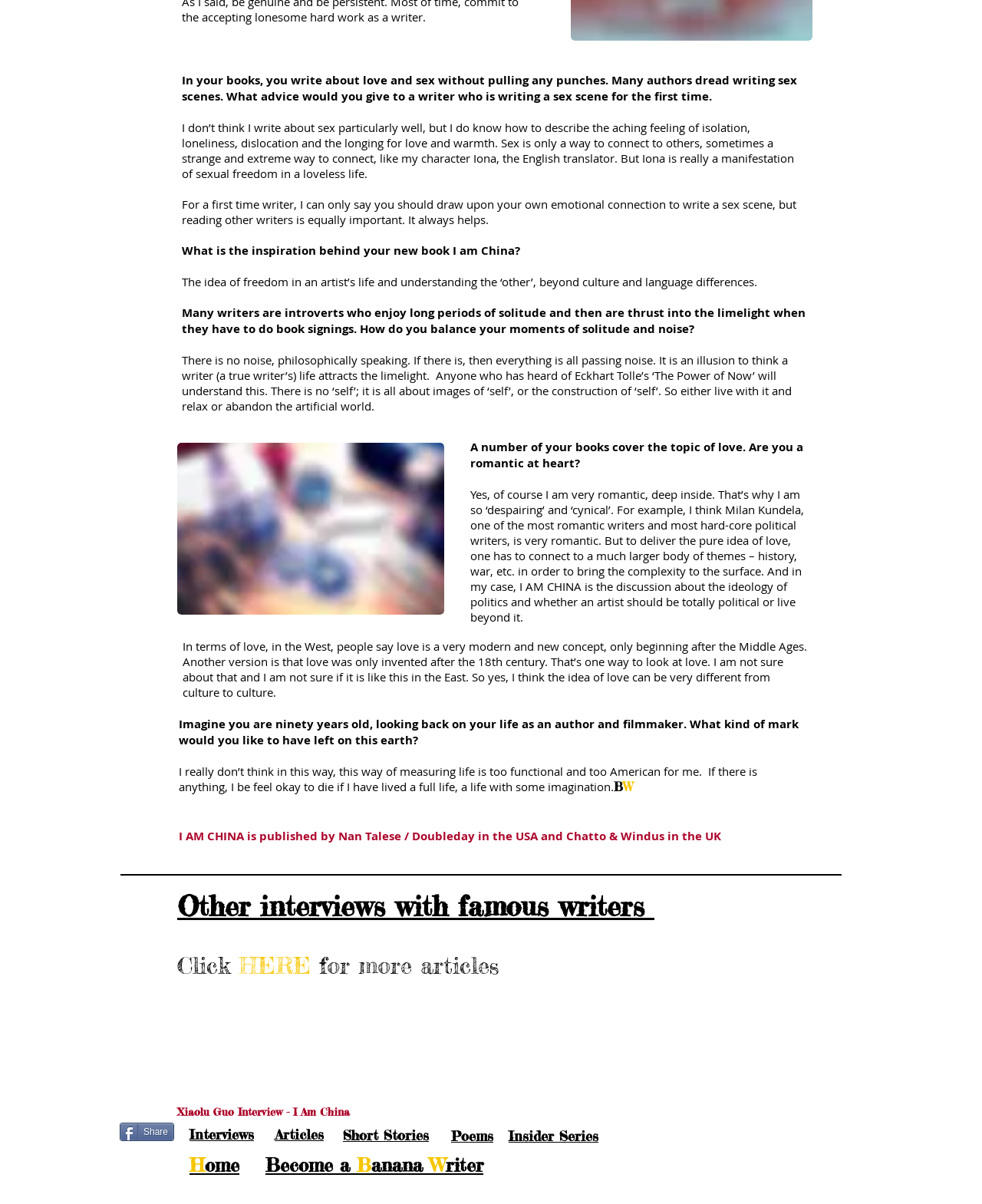Identify and provide the bounding box coordinates of the UI element described: "Other interviews with famous writers". The coordinates should be formatted as [left, top, right, bottom], with each number being a float between 0 and 1.

[0.18, 0.738, 0.666, 0.767]